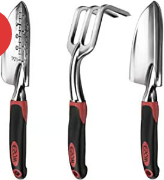Generate a comprehensive description of the image.

The image showcases a three-piece gardening tool set made from durable cast aluminum, designed for heavy-duty use. This kit includes a hand trowel, a transplant trowel, and a cultivator hand rake, each featuring ergonomic, rubberized handles for comfort and a non-slip grip. The tools are built to withstand regular wear and tear, making them ideal for gardeners who prioritize durability and efficiency in their tools. Perfect for both novice and experienced gardeners, this set is not only practical but also makes a thoughtful gift for gardening enthusiasts.